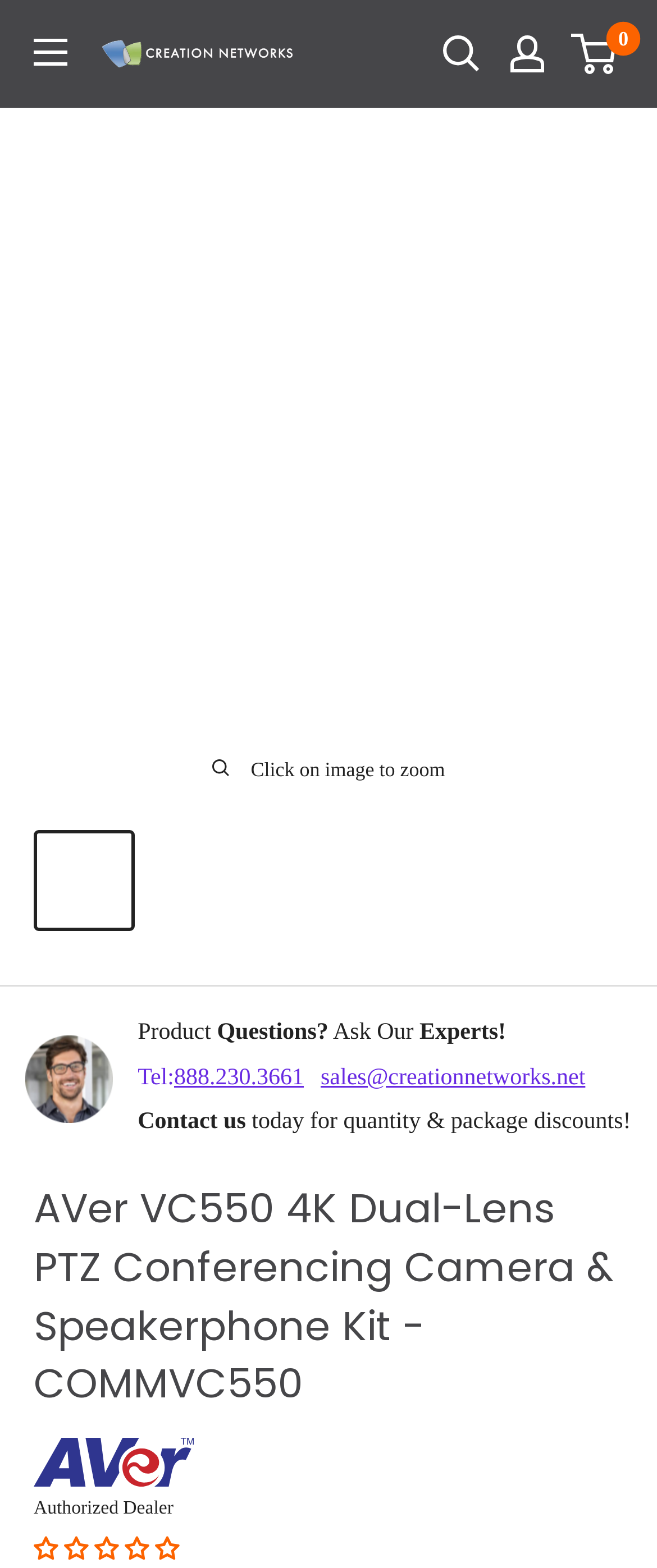Is the seller an authorized dealer?
Could you please answer the question thoroughly and with as much detail as possible?

I found the answer by looking at the static text element that says 'Authorized Dealer', which indicates that the seller is an authorized dealer.